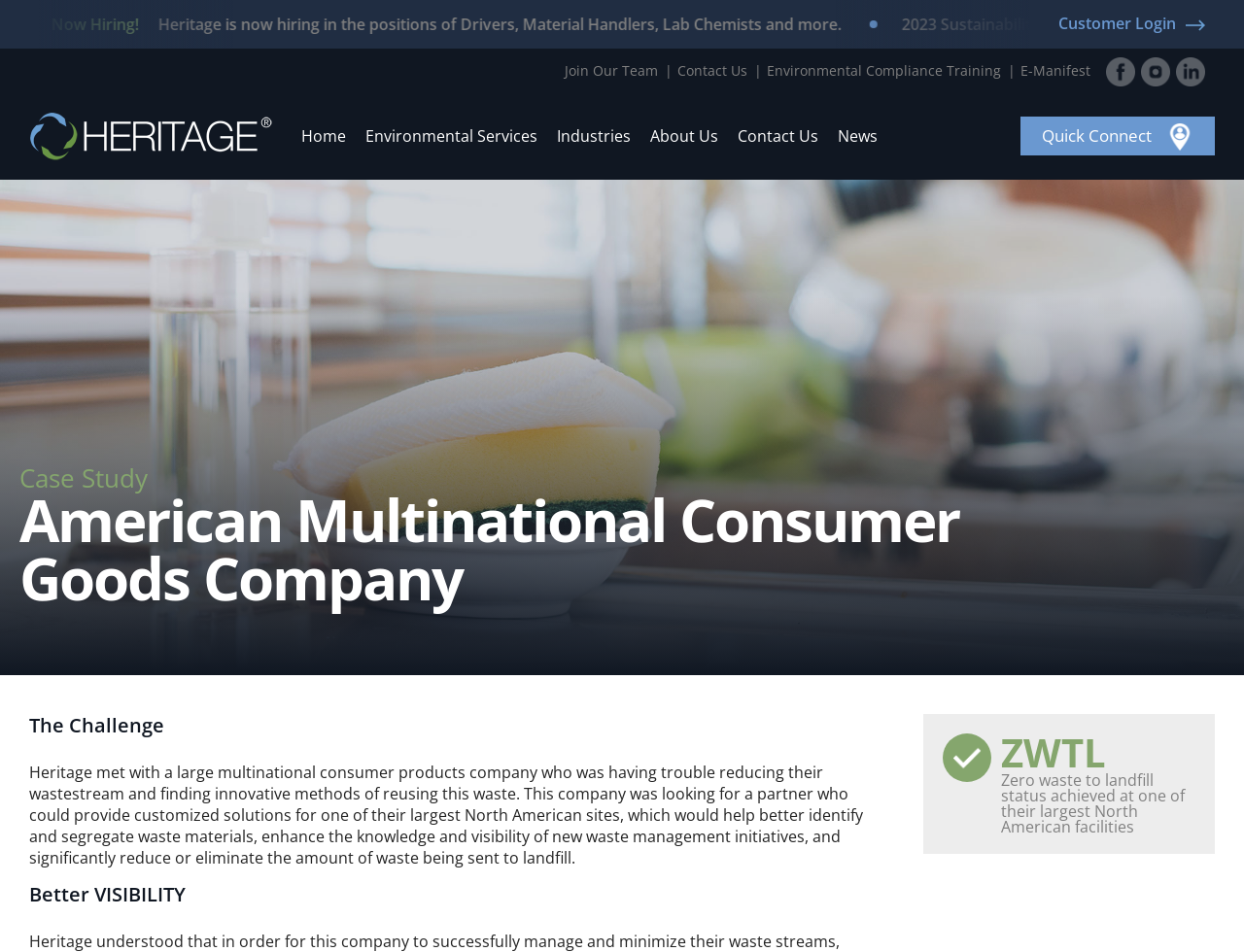Refer to the image and provide a thorough answer to this question:
What is the challenge faced by the multinational consumer products company?

The webpage has a static text element that states 'Heritage met with a large multinational consumer products company who was having trouble reducing their wastestream and finding innovative methods of reusing this waste.' This indicates that the company was facing the challenge of reducing its wastestream and finding innovative methods of reusing waste.